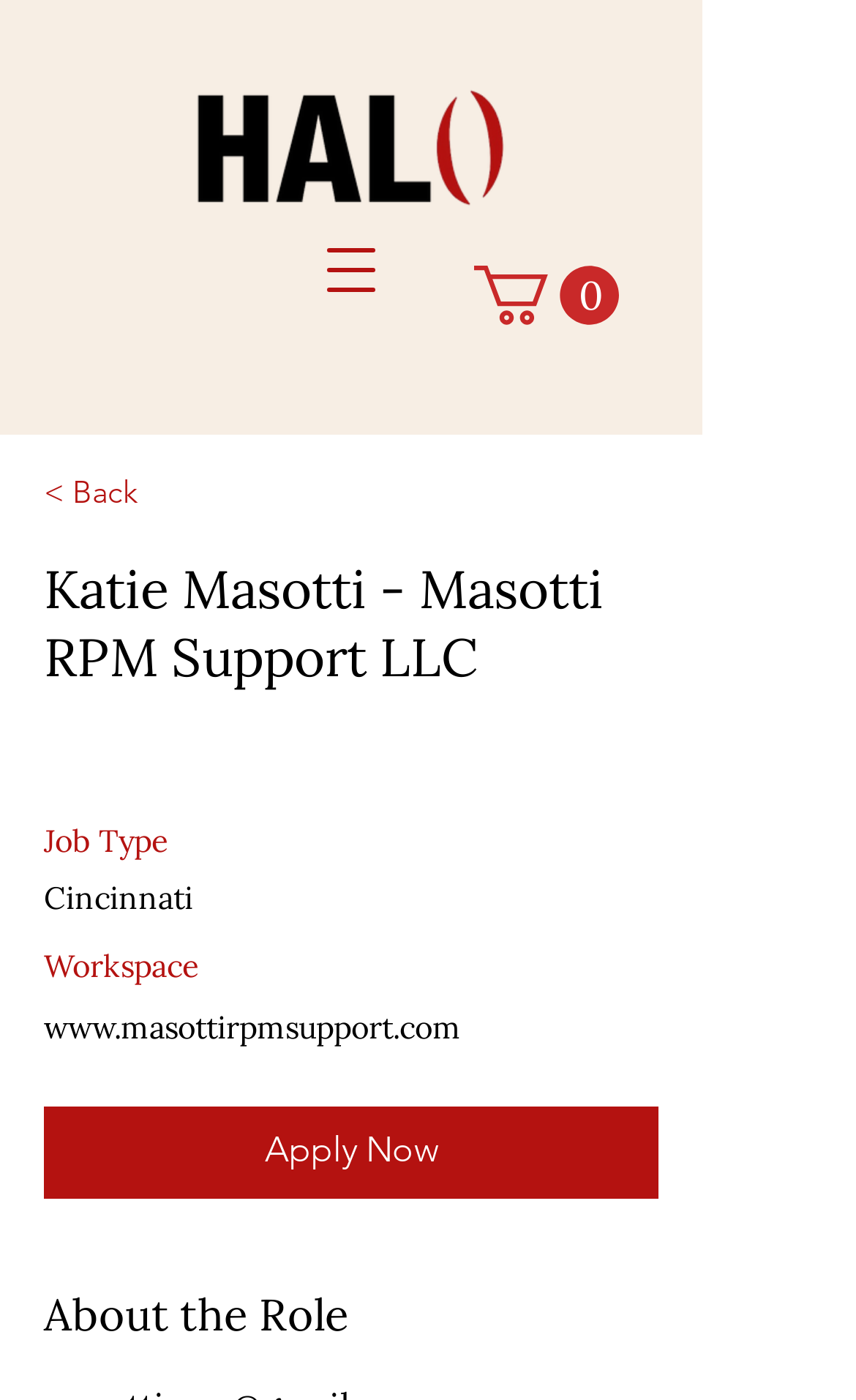What is the company name?
Could you give a comprehensive explanation in response to this question?

The company name can be found in the heading element at the top of the page, which reads 'Katie Masotti - Masotti RPM Support LLC'.